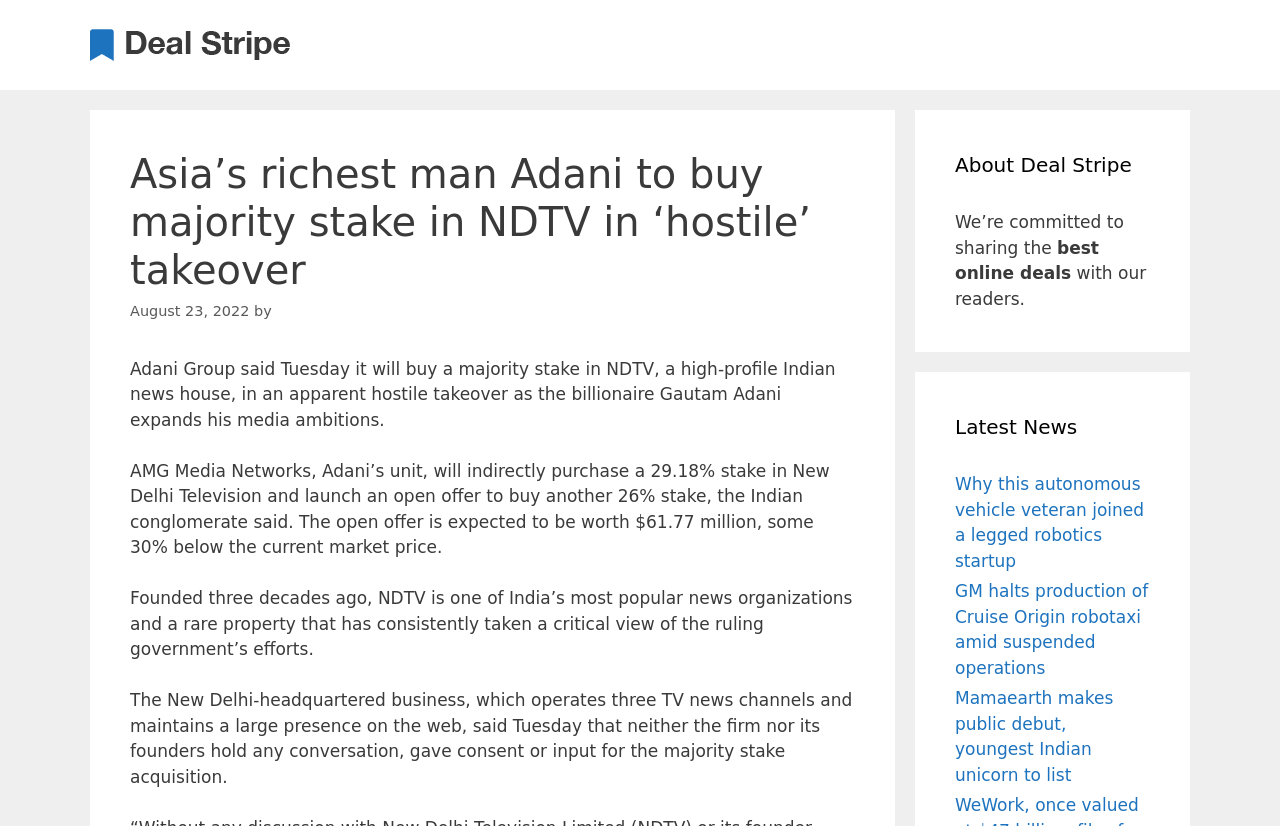How much is the open offer expected to be worth?
Based on the image, provide a one-word or brief-phrase response.

$61.77 million